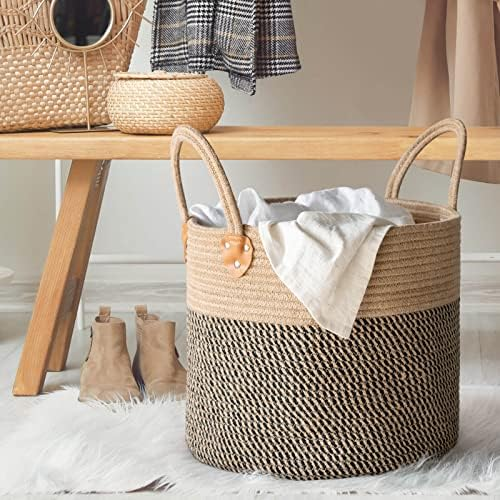What type of items can be stored in the basket?
Can you provide a detailed and comprehensive answer to the question?

The caption suggests that the basket is practical for organizing a variety of household items, such as books, toys, or blankets, as it is filled with neatly folded linens in the image.